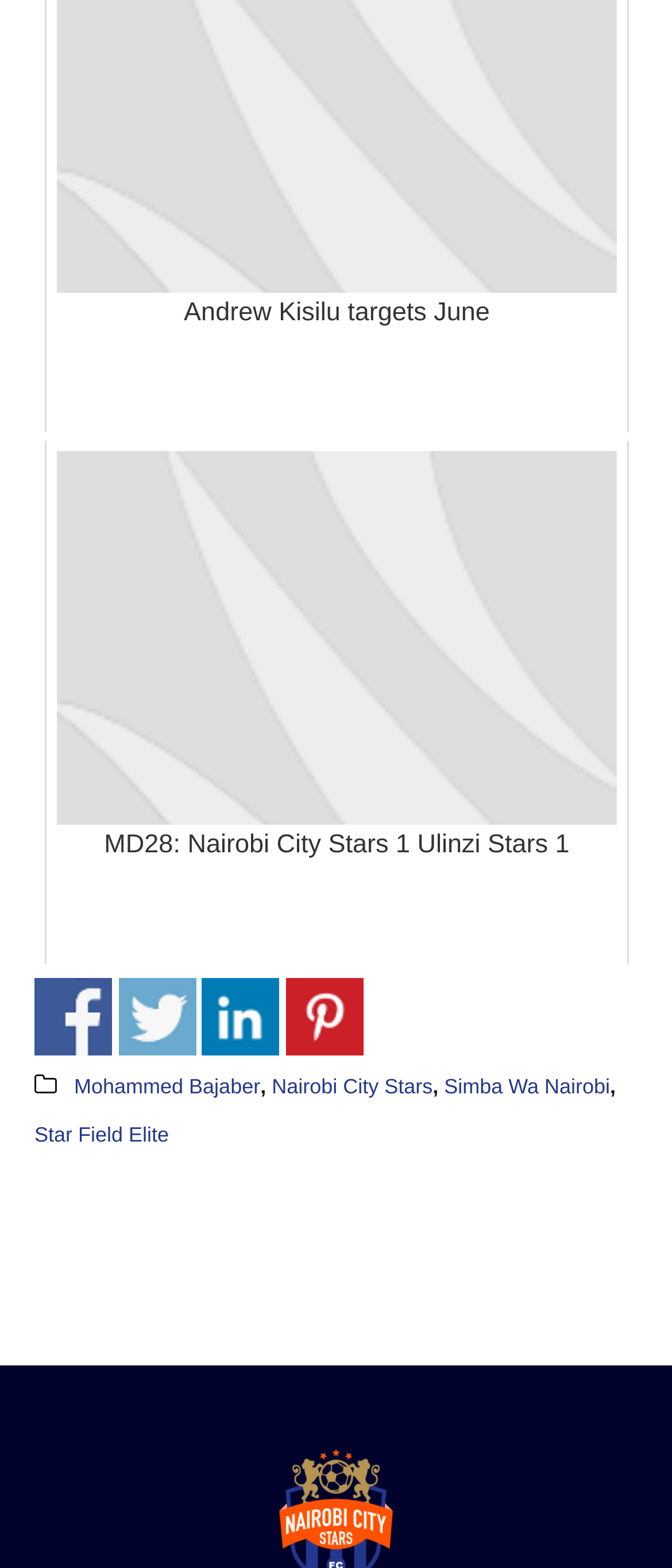Identify the bounding box coordinates of the region that needs to be clicked to carry out this instruction: "Visit Mohammed Bajaber's page". Provide these coordinates as four float numbers ranging from 0 to 1, i.e., [left, top, right, bottom].

[0.11, 0.685, 0.387, 0.7]